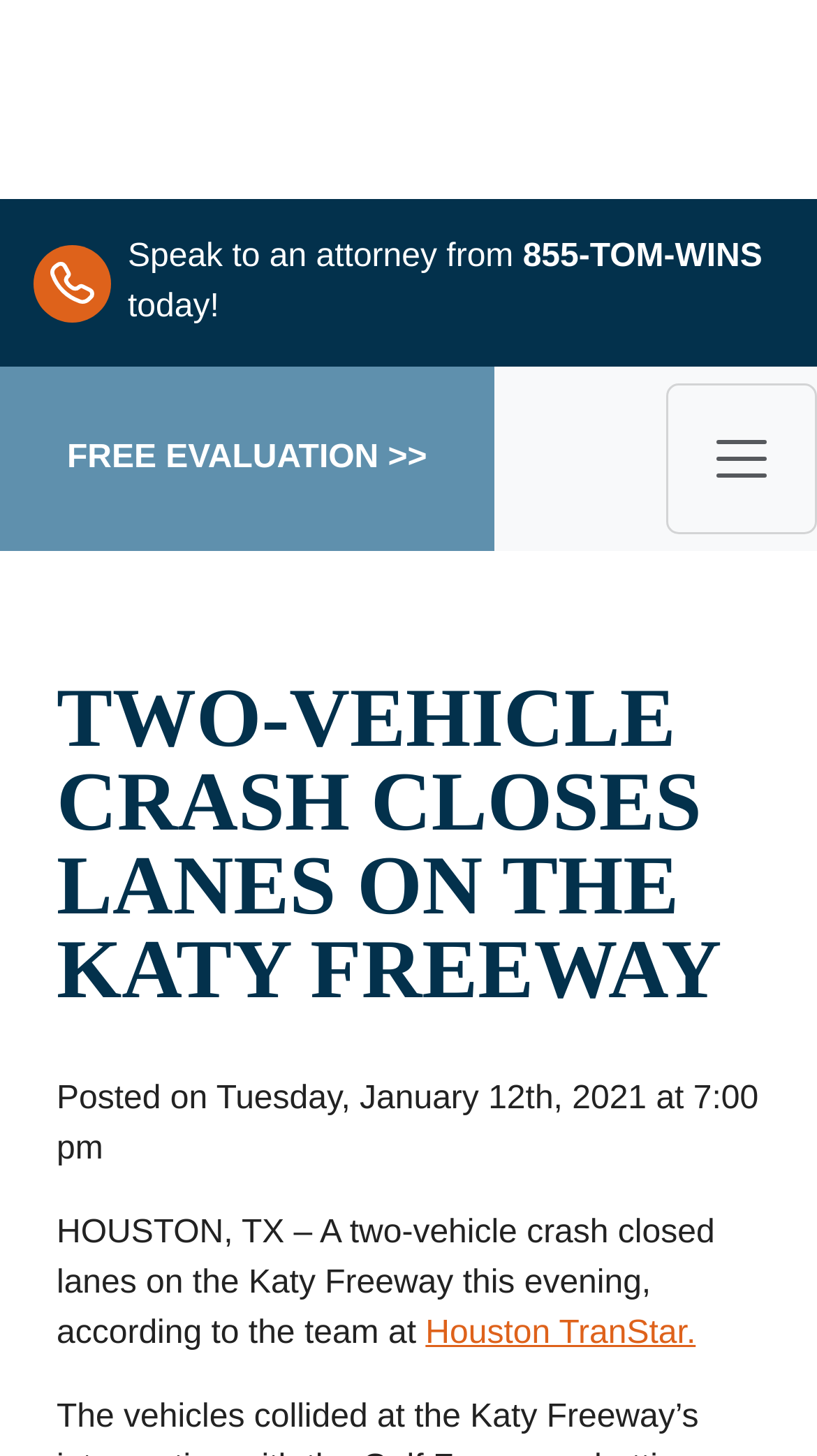Analyze the image and answer the question with as much detail as possible: 
What is the source of the information about the accident?

I found the source of the information by reading the text elements on the webpage, specifically the link element with the content 'Houston TranStar.' which is located near the text describing the accident.